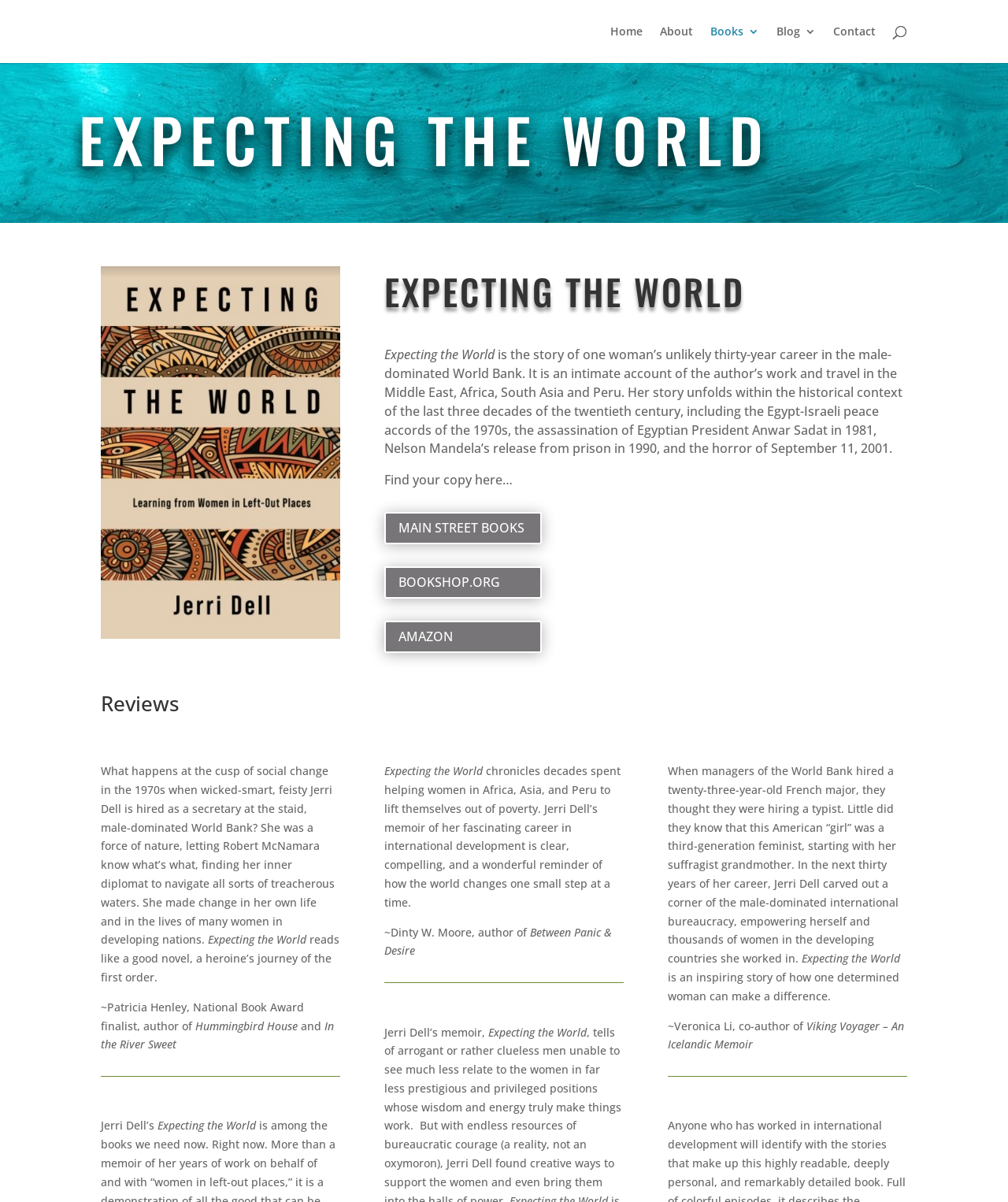Analyze the image and give a detailed response to the question:
What is the book about?

After analyzing the webpage content, I found that the book 'Expecting the World' is about the author's thirty-year career in the male-dominated World Bank, including her work and travel in the Middle East, Africa, South Asia, and Peru, and how she made a difference in the lives of many women in developing nations.